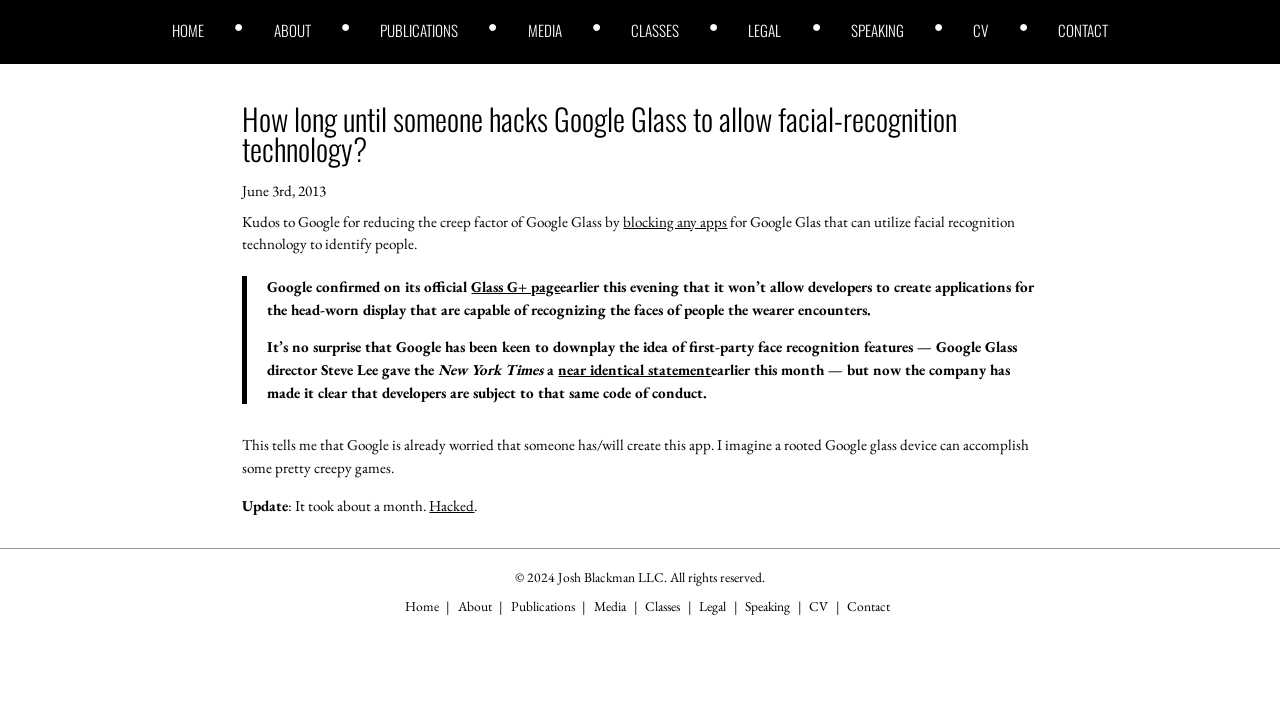Provide a brief response to the question using a single word or phrase: 
What is the purpose of the blockquote in the blog post?

To quote a statement from Google's official Glass G+ page